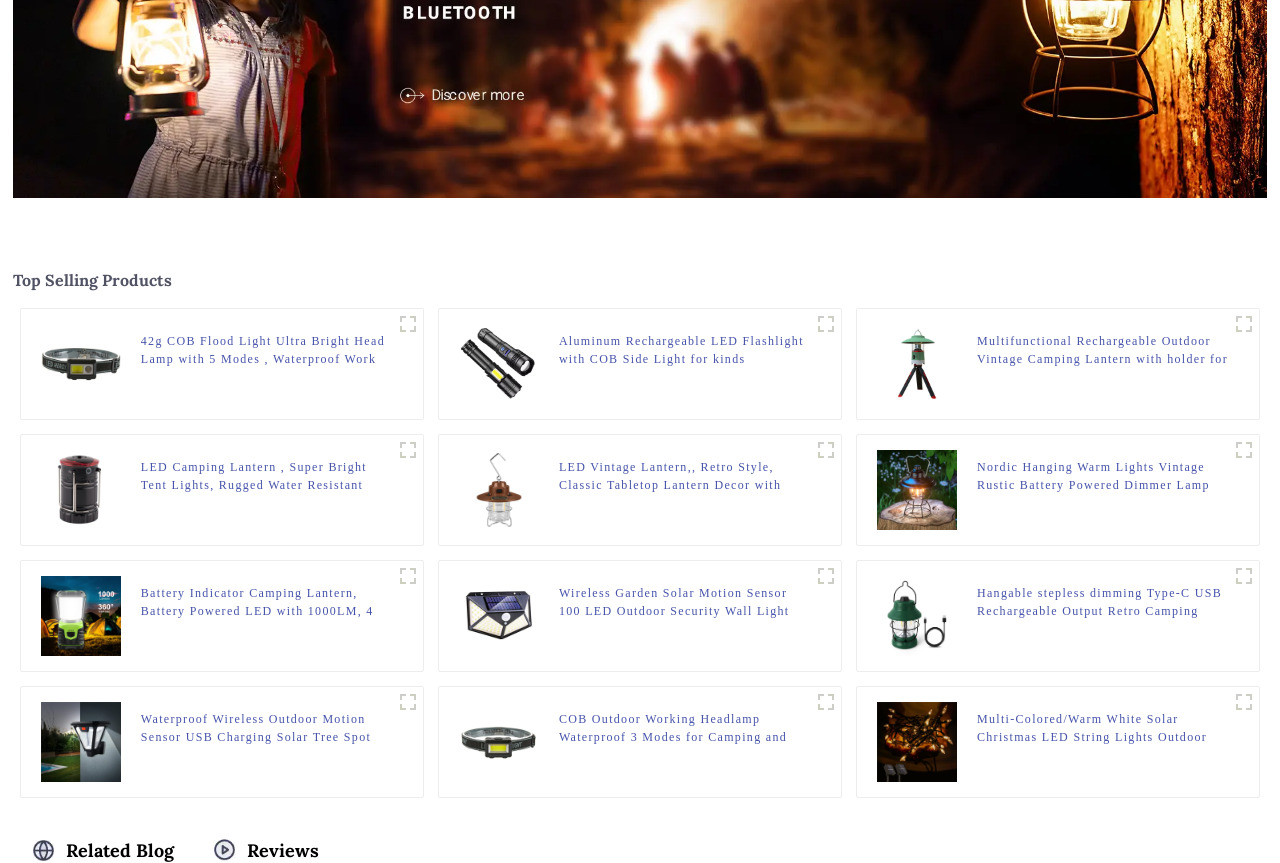Are all products rechargeable?
Please utilize the information in the image to give a detailed response to the question.

Not all products are rechargeable, although some of them are, such as the 'Hangable stepless dimming Type-C USB Rechargeable Output Retro Camping Lantern for camping', but others do not have rechargeable features.